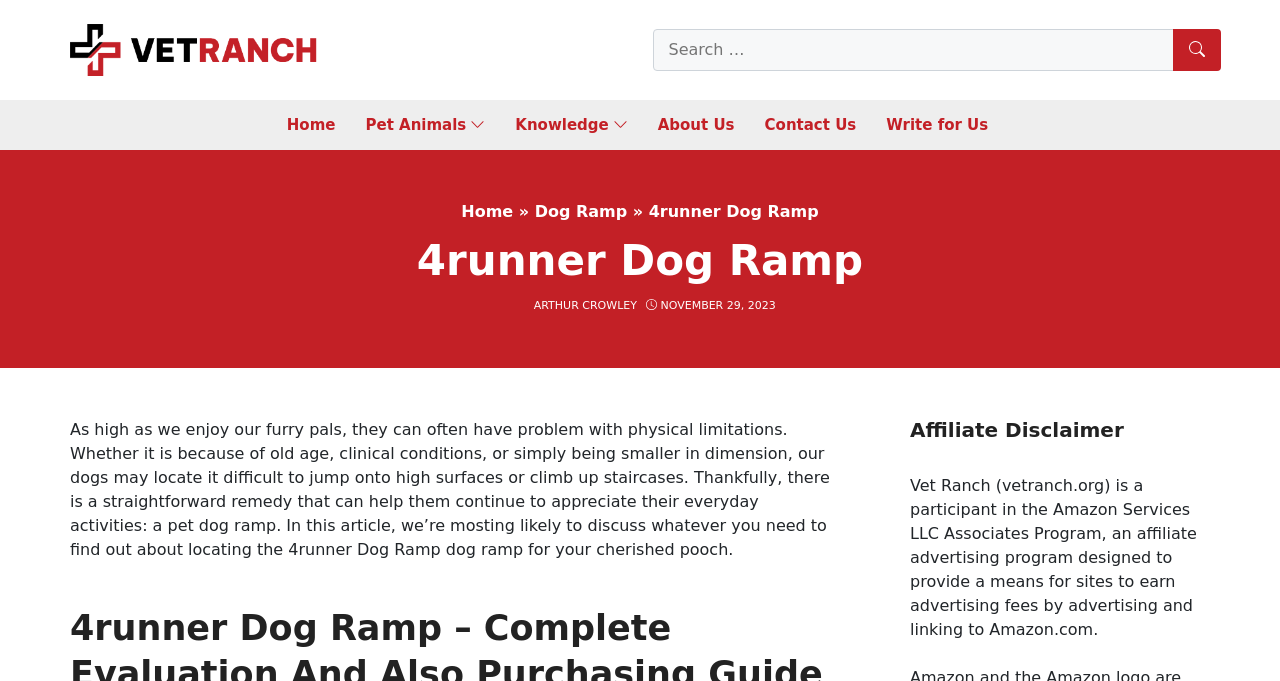What is the date of the article?
Please give a detailed and elaborate answer to the question based on the image.

The date of the article can be found in the time element, which is 'NOVEMBER 29, 2023', located below the author's name.